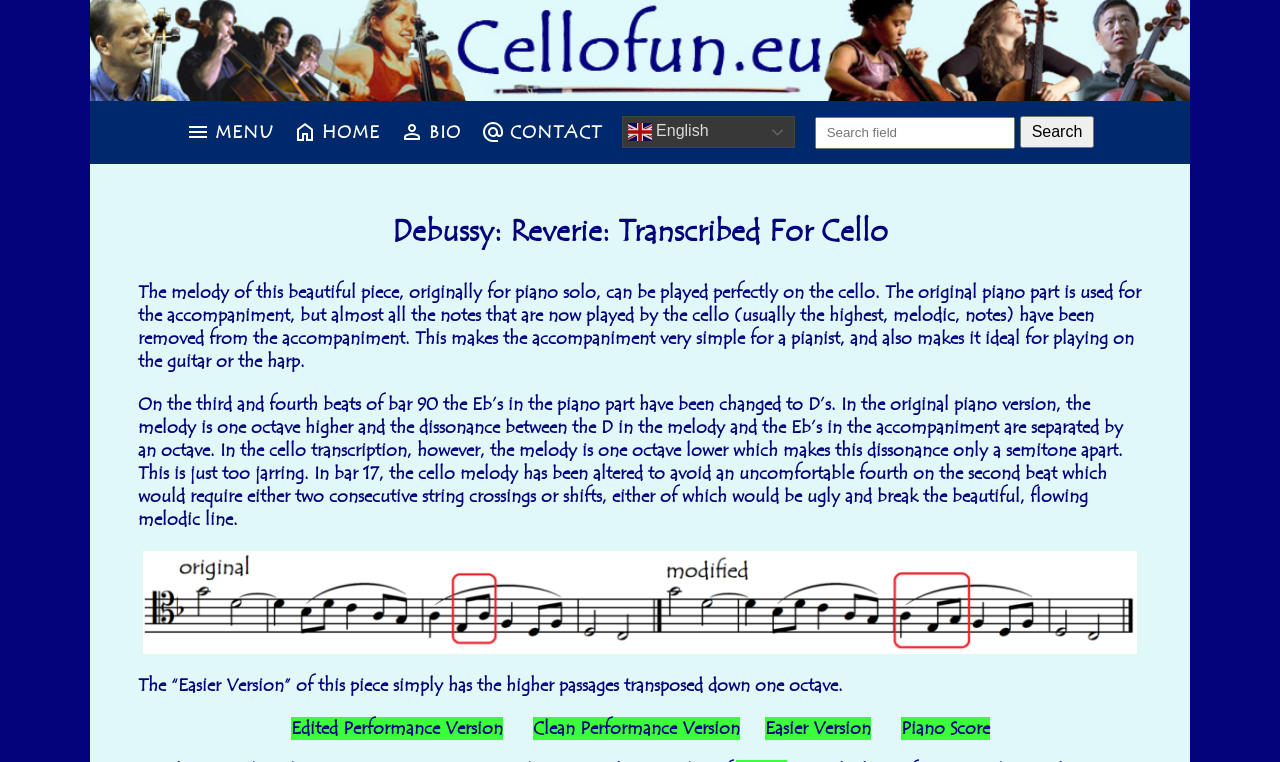Please determine the heading text of this webpage.

Debussy: Reverie: Transcribed For Cello